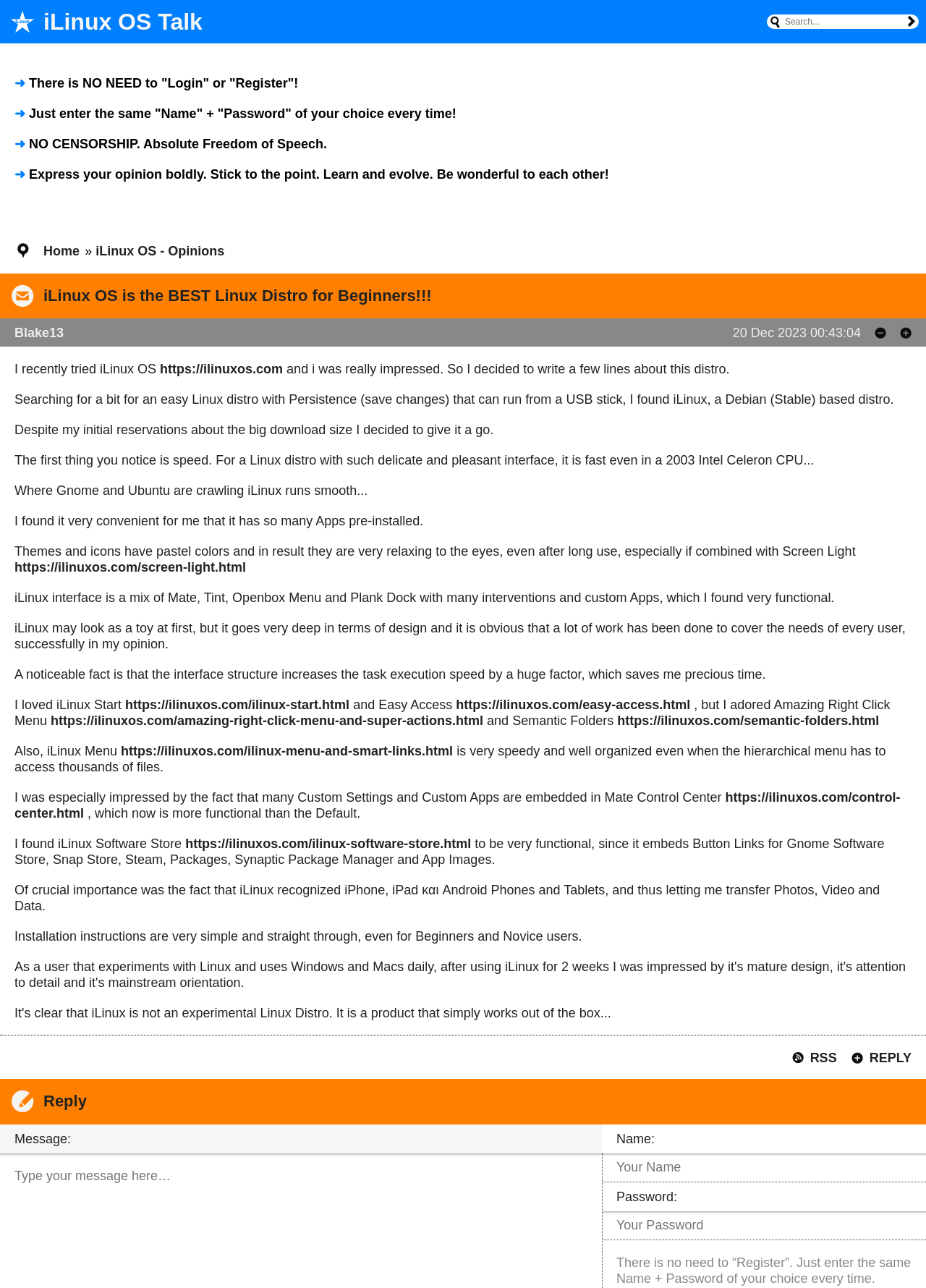Use a single word or phrase to answer this question: 
What is the purpose of the 'Reply' link?

To reply to a post